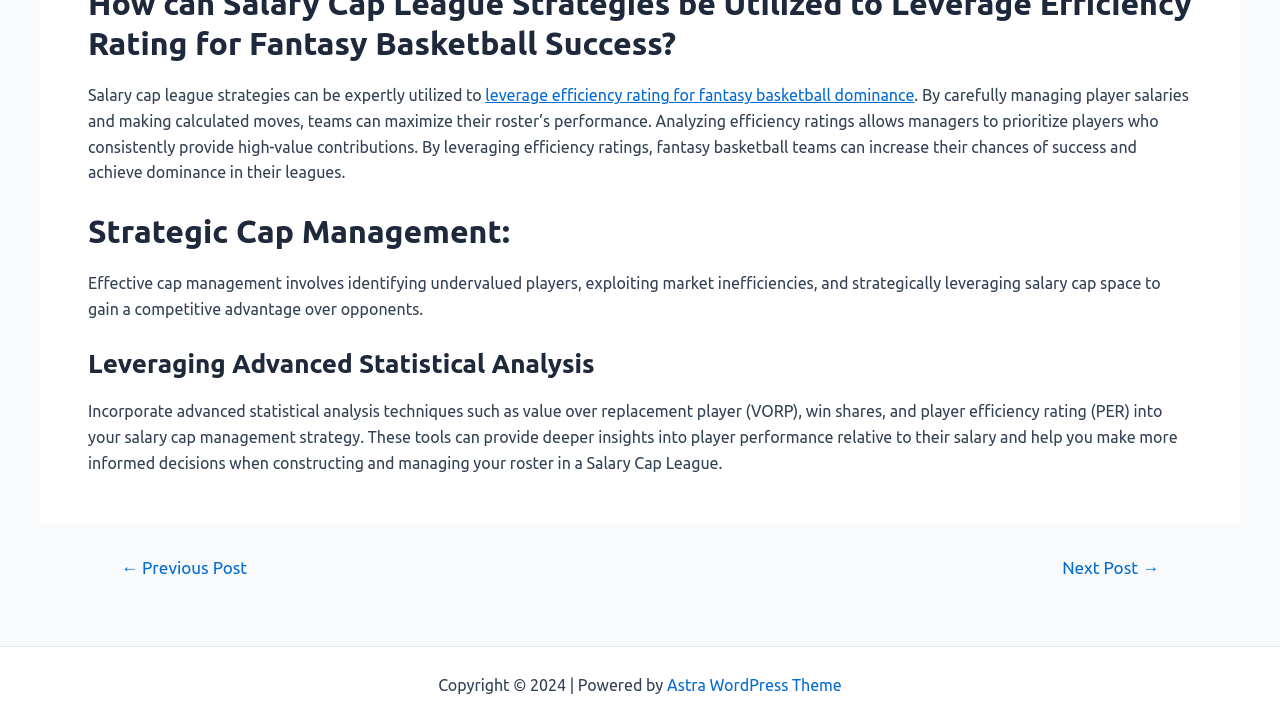What is the purpose of analyzing efficiency ratings?
Examine the image and give a concise answer in one word or a short phrase.

To prioritize high-value players